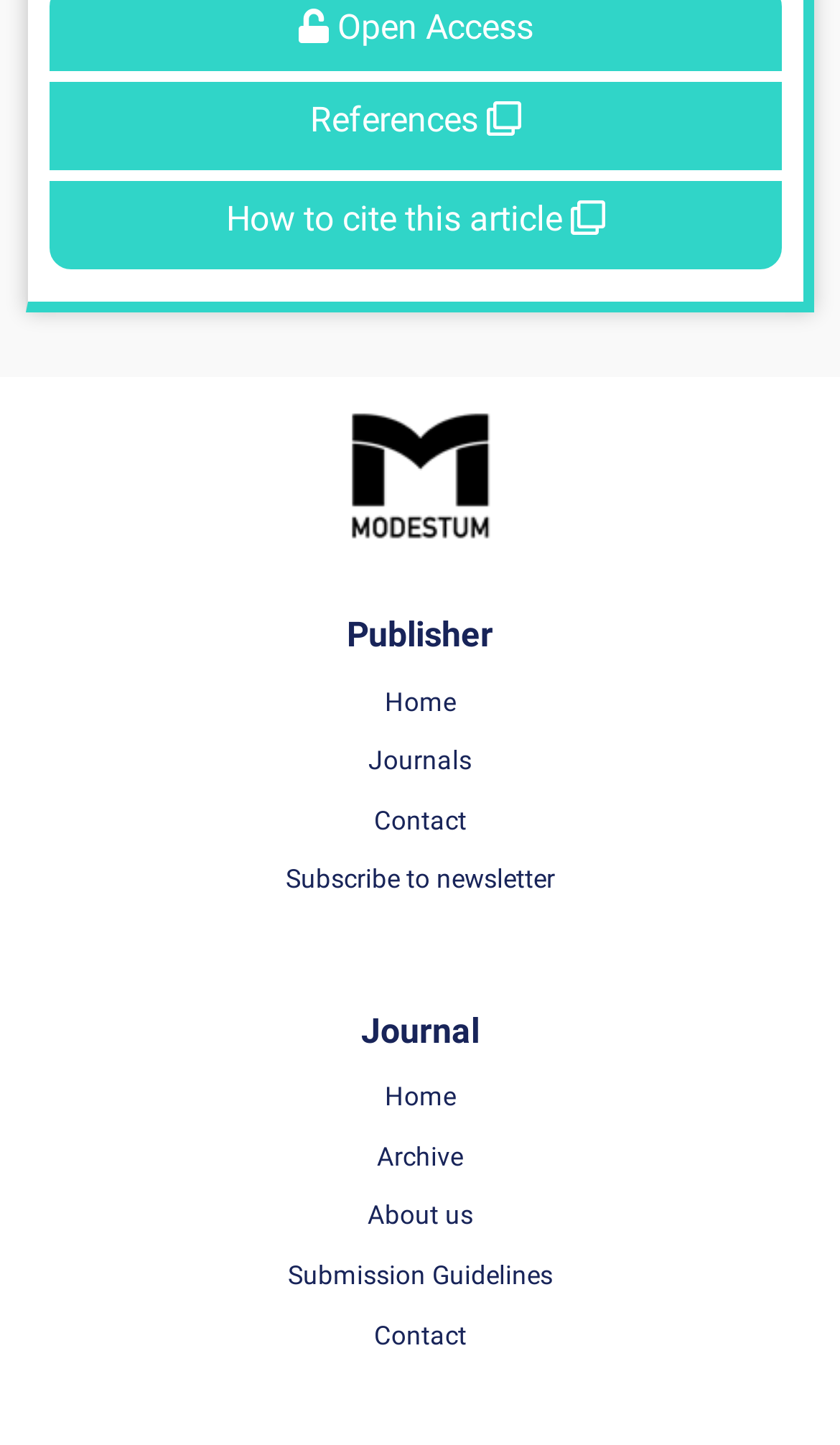What is the second heading on the webpage?
Using the image as a reference, answer the question with a short word or phrase.

Journal